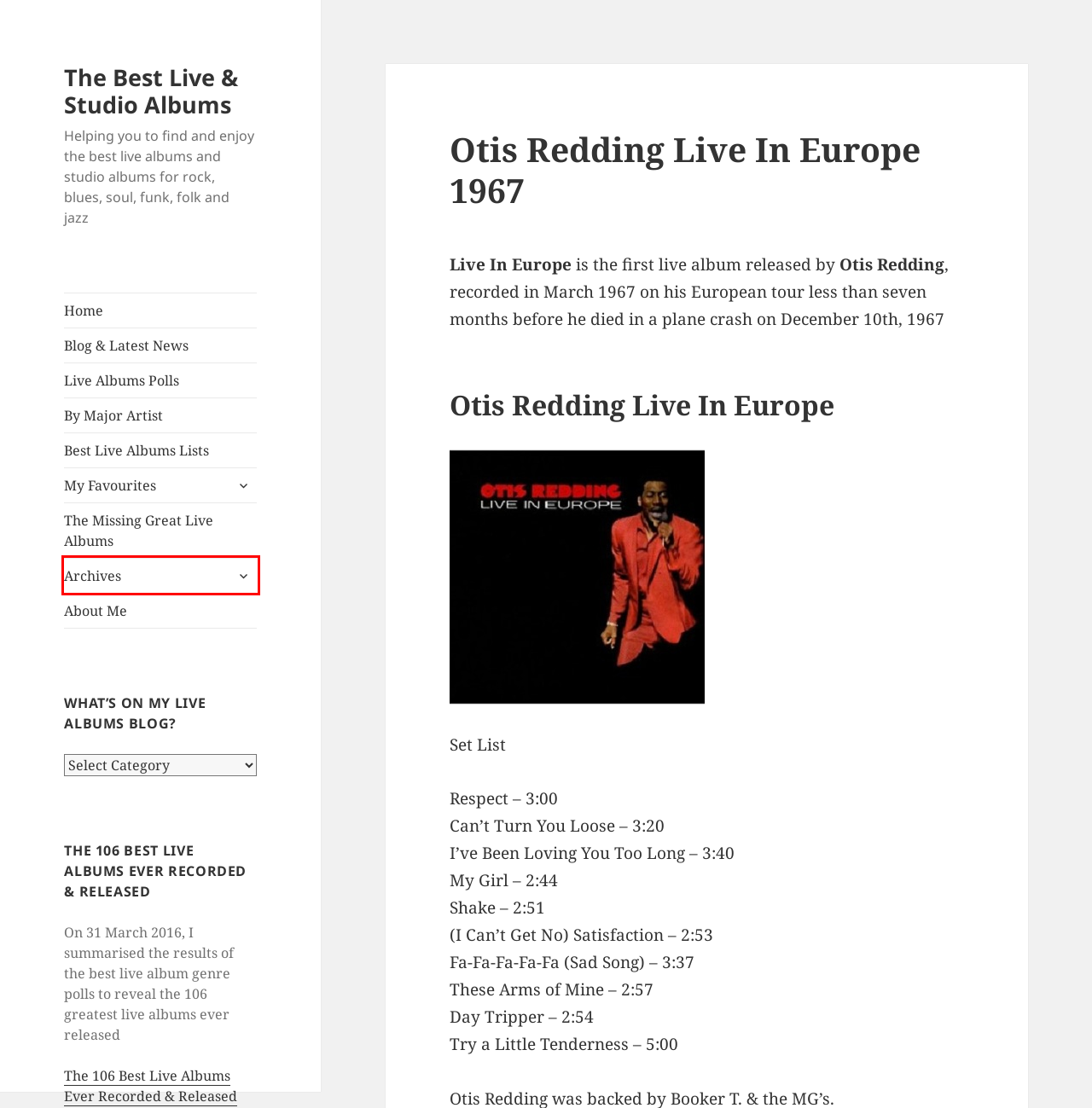You have a screenshot of a webpage with a red rectangle bounding box around an element. Identify the best matching webpage description for the new page that appears after clicking the element in the bounding box. The descriptions are:
A. About Me - The Best Live & Studio Albums
B. By Major Artist - The Best Live & Studio Albums
C. The Missing Great Live Albums - The Best Live & Studio Albums
D. The Best Live Albums Blog - Welcome
E. The 106 Best Live Albums Ever Recorded & Released 31 March 2016 - The Best Live & Studio Albums
F. Archives - The Best Live & Studio Albums
G. Best Live Albums Lists - The Best Live & Studio Albums
H. My Favourite Live Albums - Best Live Albums

F